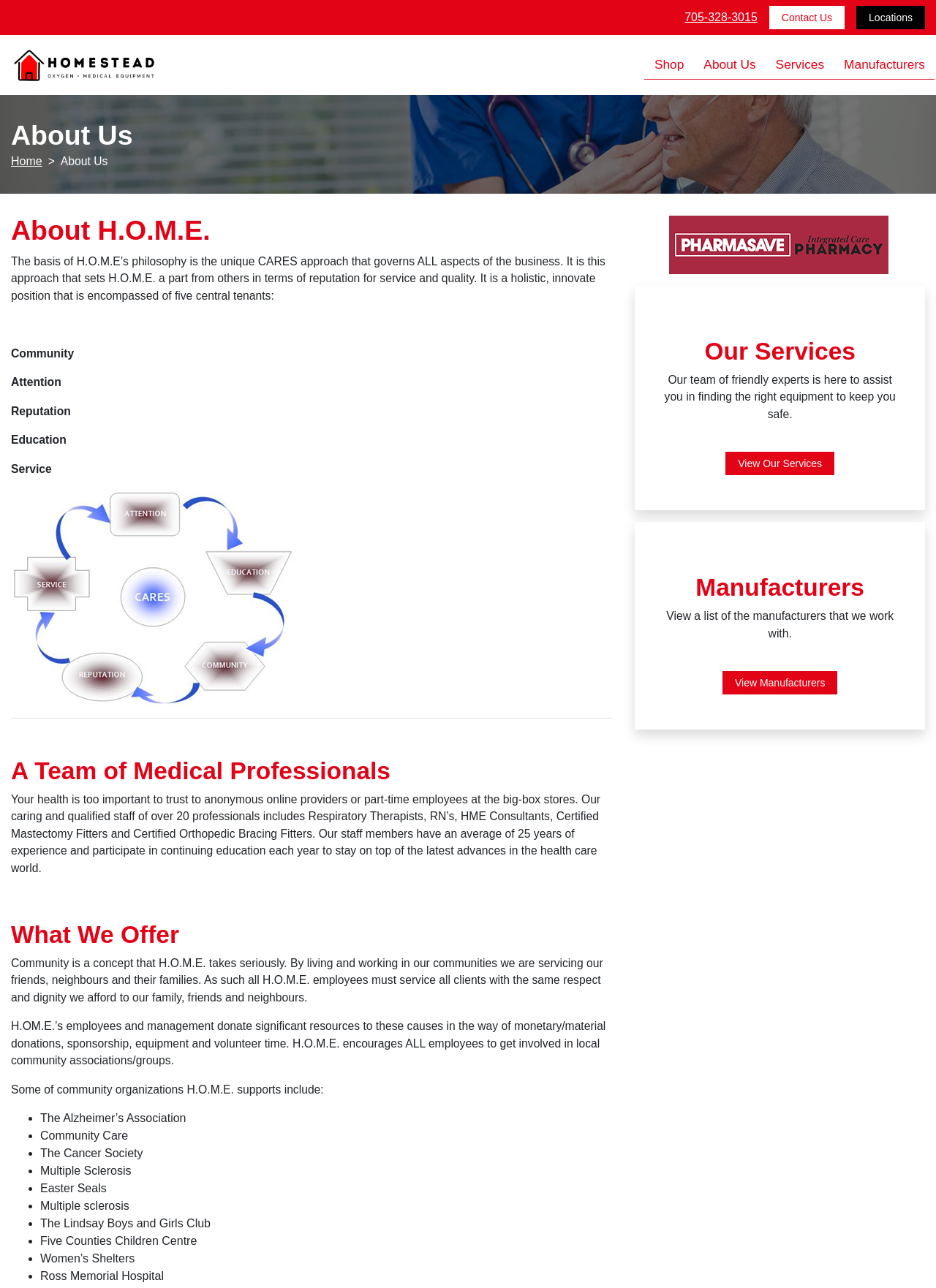Please provide a comprehensive response to the question based on the details in the image: What is the company's approach to community involvement?

The company takes community involvement seriously and approaches it with respect and dignity, treating clients with the same respect and dignity they would afford to their family, friends, and neighbors.